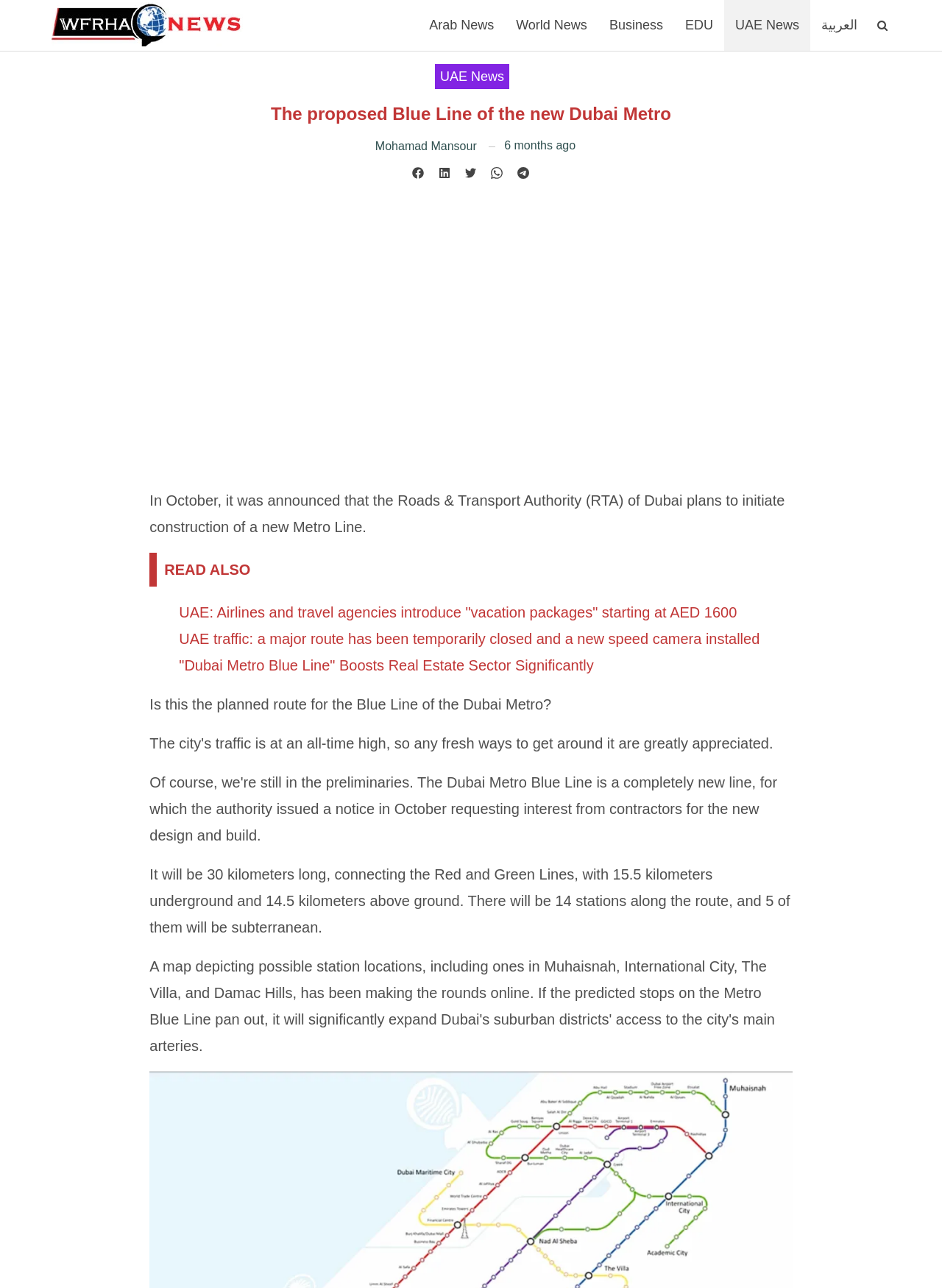Identify the bounding box coordinates for the UI element described as follows: Business. Use the format (top-left x, top-left y, bottom-right x, bottom-right y) and ensure all values are floating point numbers between 0 and 1.

[0.635, 0.0, 0.716, 0.039]